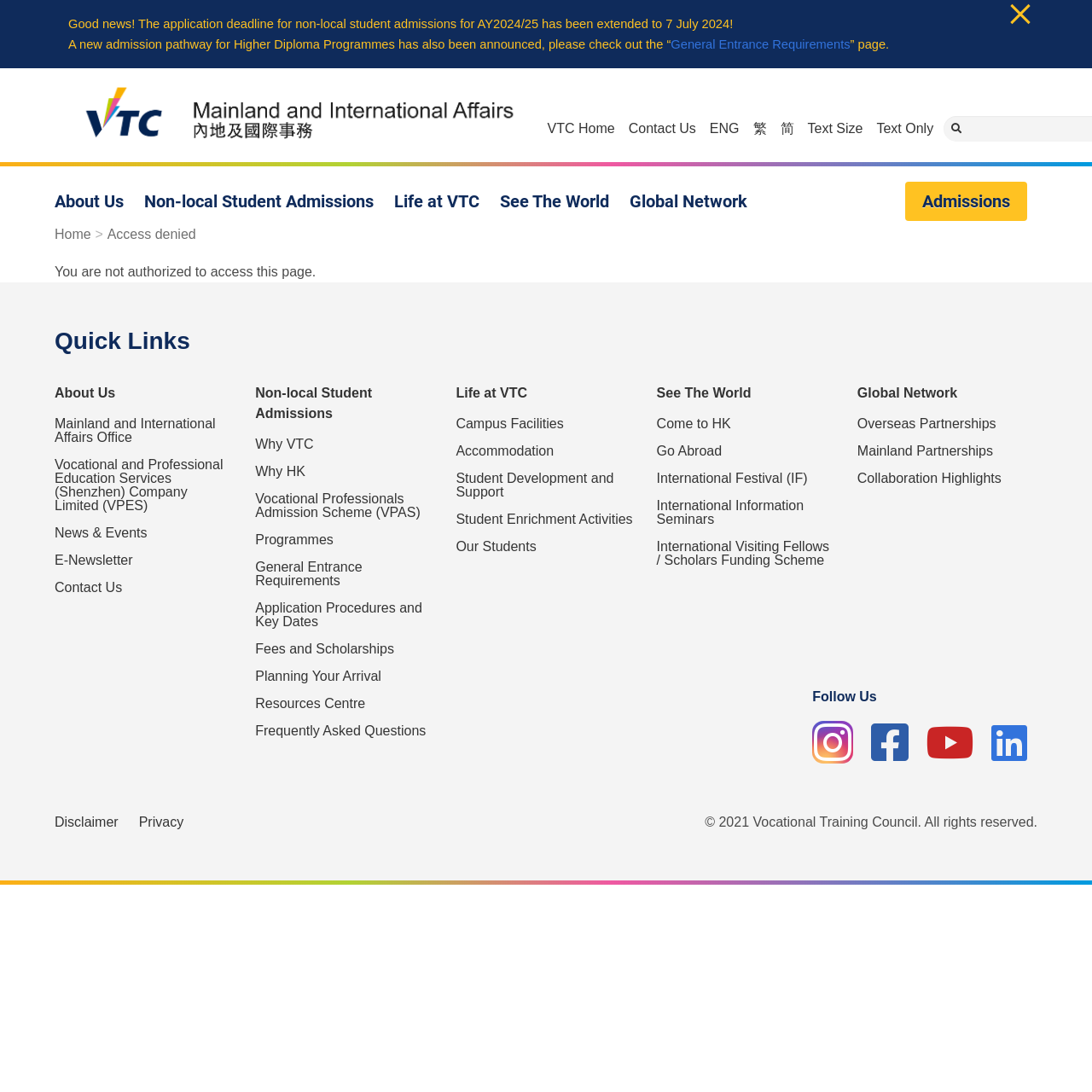Provide a thorough description of the webpage you see.

This webpage is about the Mainland and International Affairs Office, with a focus on non-local student admissions and international partnerships. At the top, there is a navigation menu with links to various sections, including "About Us", "Non-local Student Admissions", "Life at VTC", "See The World", and "Global Network". 

Below the navigation menu, there is a prominent announcement about the extended application deadline for non-local student admissions for AY2024/25 and a new admission pathway for Higher Diploma Programmes. 

On the left side of the page, there is a sidebar with quick links to various sections, including "About Us", "Mainland and International Affairs Office", "Vocational and Professional Education Services (Shenzhen) Company Limited (VPES)", "News & Events", and "Contact Us". 

The main content area is divided into four sections: "Non-local Student Admissions", "Life at VTC", "See The World", and "Global Network". Each section has multiple links to sub-pages with more information. 

At the bottom of the page, there are links to "Disclaimer", "Privacy", and a copyright notice. There are also social media links and a "Follow Us" heading.